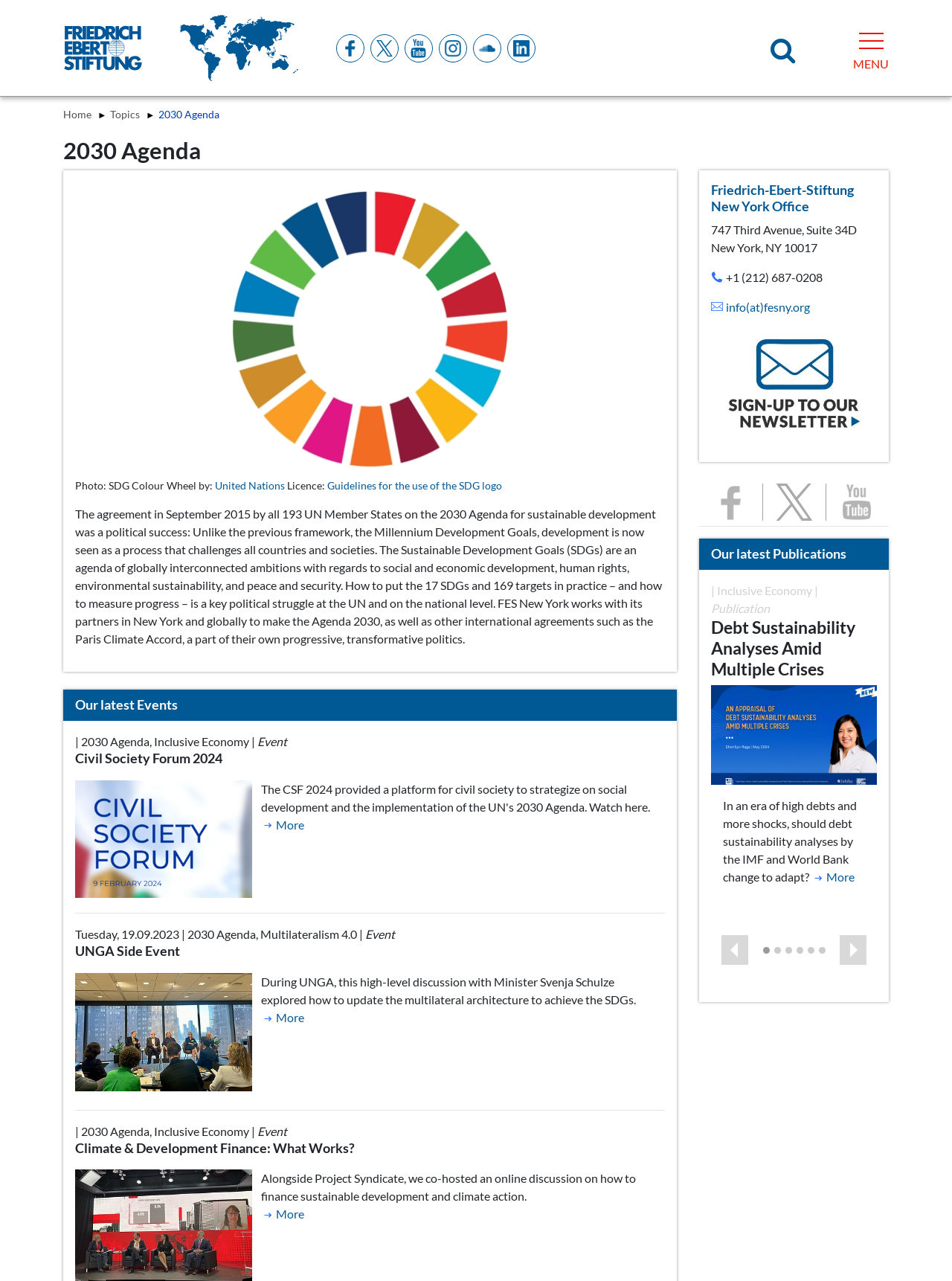Determine the bounding box coordinates for the element that should be clicked to follow this instruction: "Visit the Facebook page". The coordinates should be given as four float numbers between 0 and 1, in the format [left, top, right, bottom].

[0.359, 0.031, 0.377, 0.044]